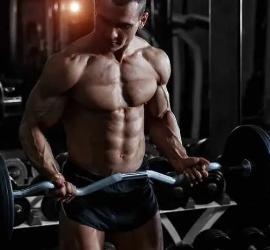What is in the background of the image?
Please provide an in-depth and detailed response to the question.

The background of the image features a selection of weights, which emphasizes the gym environment and reinforces the idea that the man is engaged in a workout or exercise routine.